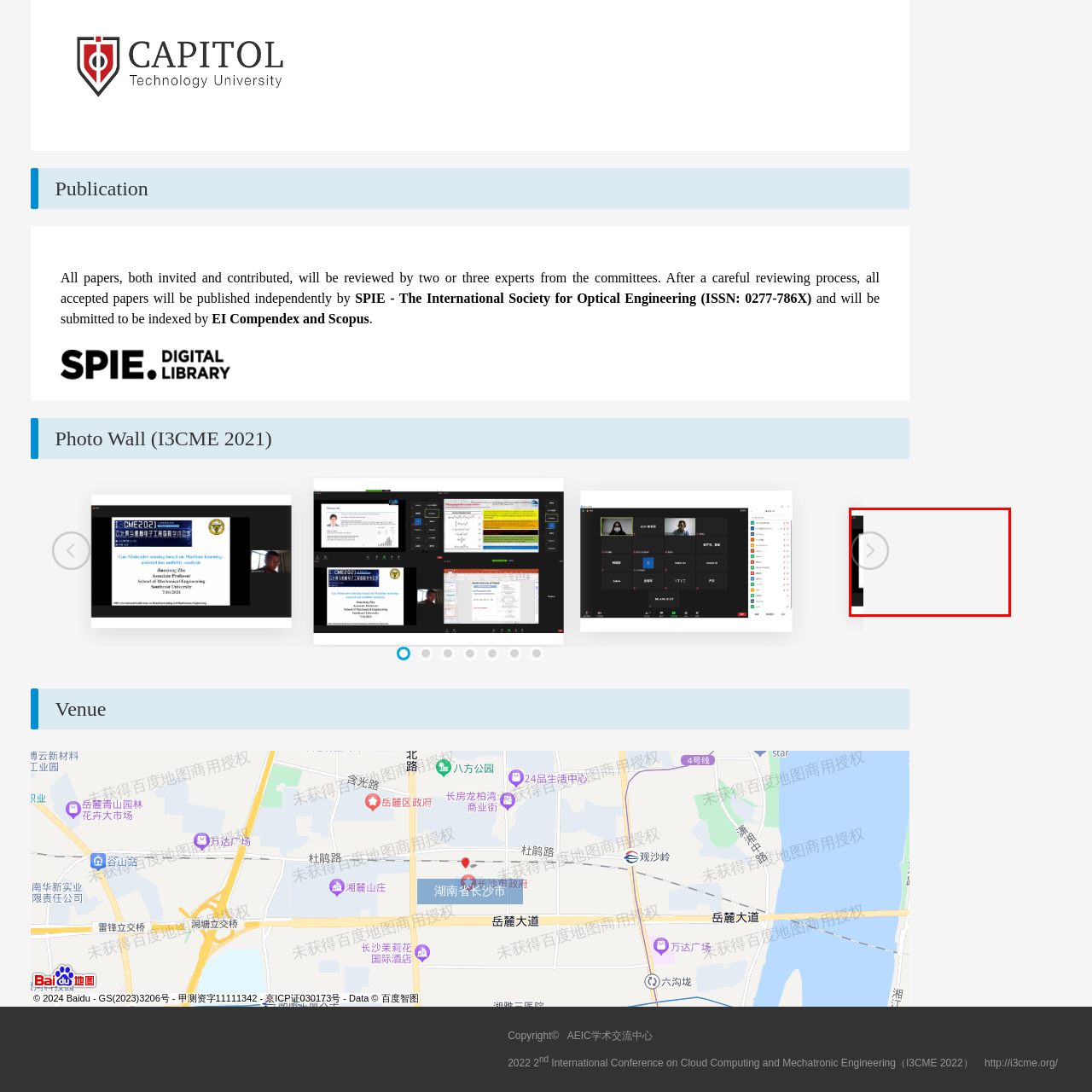Provide an elaborate description of the image marked by the red boundary.

The image features a prominent interface element likely from a slideshow or gallery viewer. In the center, there is a circular navigation button with a rightward arrow, typically used to advance to the next image or slide. The surrounding area appears to be a pale or muted background, likely indicating that the focus is on the navigation function. The overall design suggests a user-friendly approach to navigating through a series of images or sections, enhancing the viewer's interaction with the visual content displayed. The context implies this may be part of a photo wall related to the I3CME 2022 conference, showcasing various associated images or highlights.